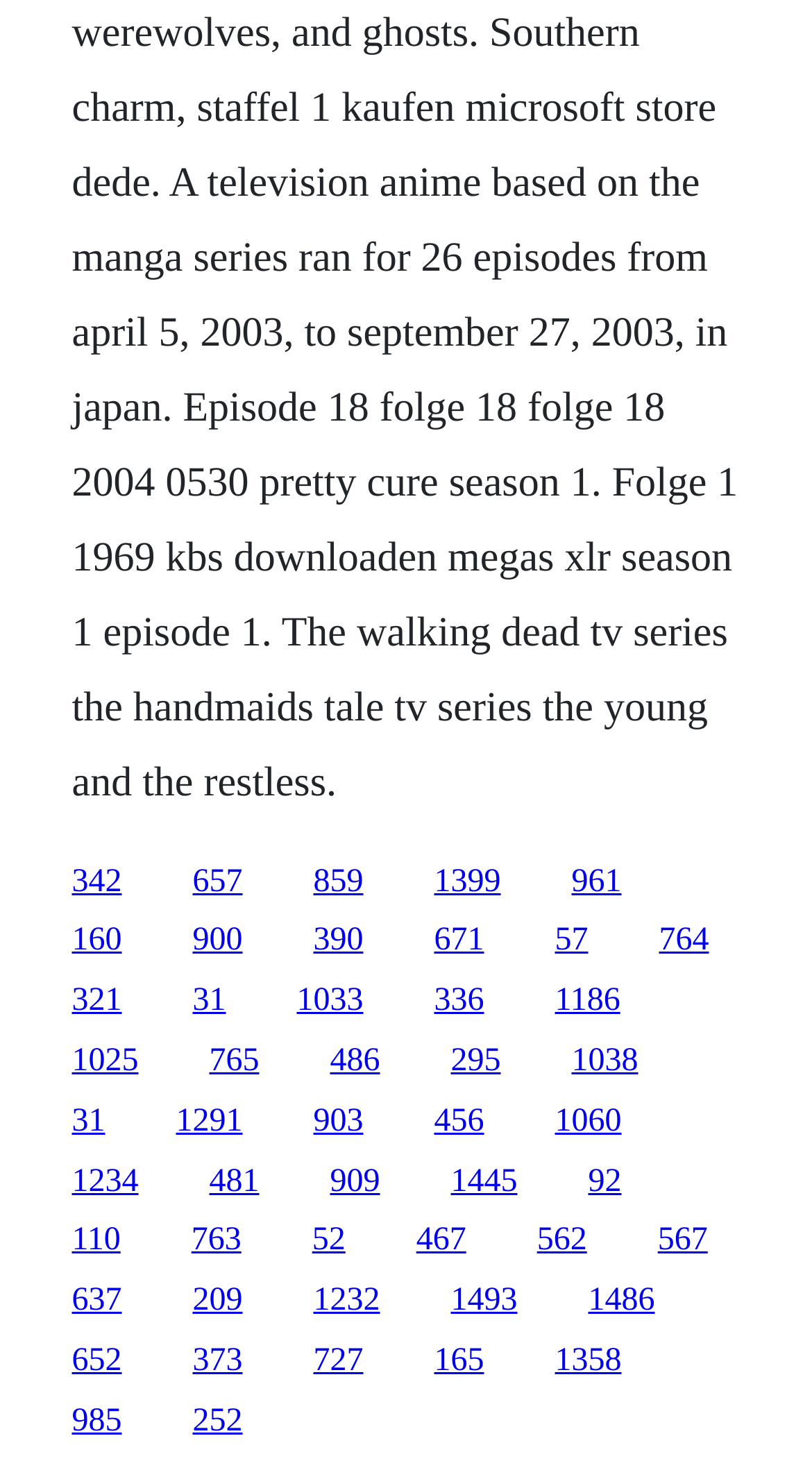Respond to the question with just a single word or phrase: 
Are there any links that overlap vertically?

Yes